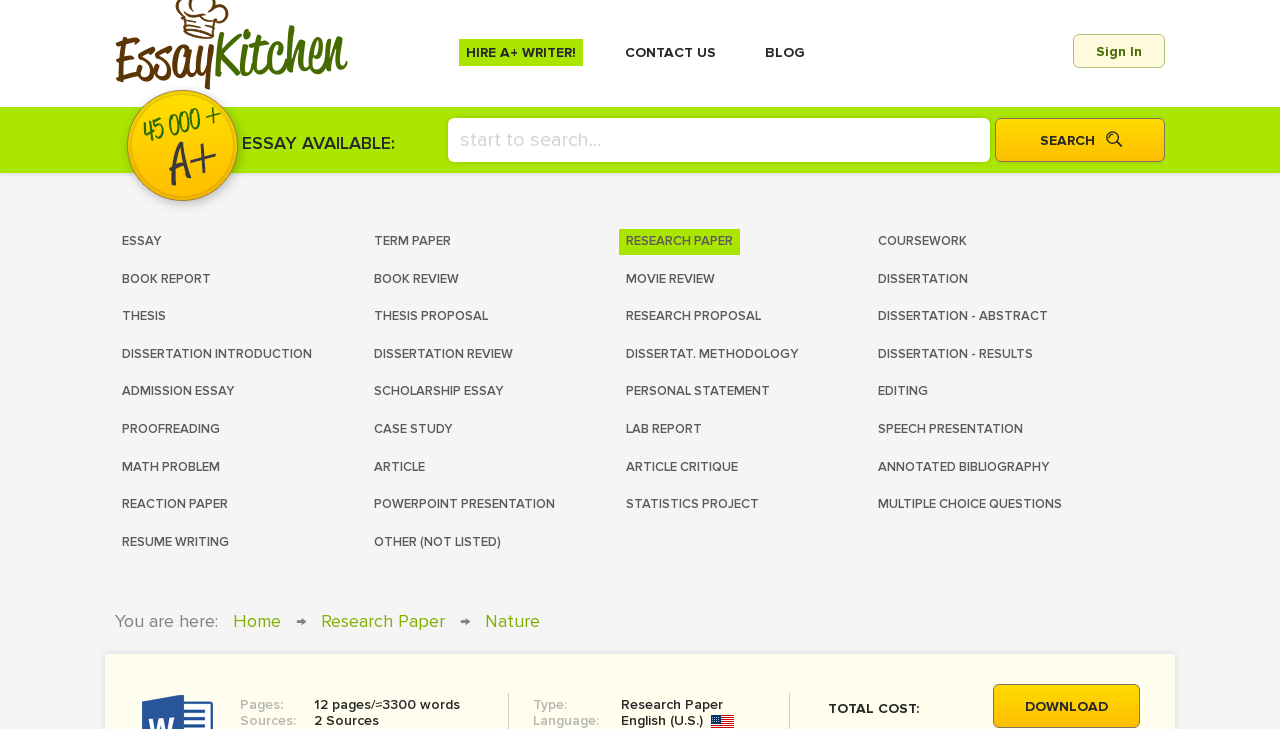Articulate a detailed summary of the webpage's content and design.

The webpage is about a research paper on the environmental impacts of geothermal facilities, with a focus on their relative destructiveness compared to other power plant technologies. 

At the top of the page, there is a navigation menu with several links, including "EssayKitchen", "HIRE A+ WRITER!", "СONTACT US", "BLOG", and "Sign In". Below this menu, there is a search bar with a "Search" button. 

On the left side of the page, there is a list of links to different types of academic papers, including essays, term papers, research papers, and more. These links are arranged in a vertical column, with each link taking up a small rectangular area. 

In the main content area, there is a brief description of the research paper, including its title, "Environmental Impacts of Geothermal - 3300 Words". Below this, there are several rows of information, including the number of pages (12 pages/≈3300 words), the type of paper (Research Paper), and the total cost. 

At the bottom of the page, there is a "DOWNLOAD" link, allowing users to access the research paper.